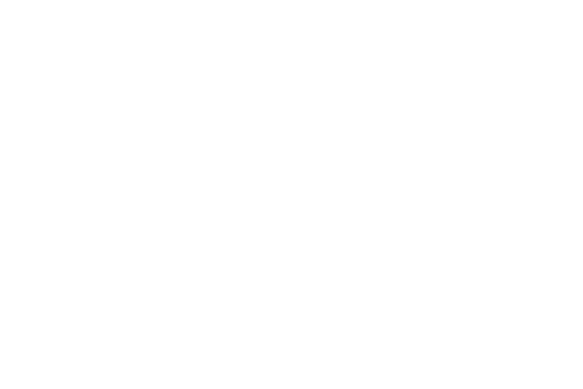Provide your answer in a single word or phrase: 
What is the primary purpose of the outdoor space?

Dining